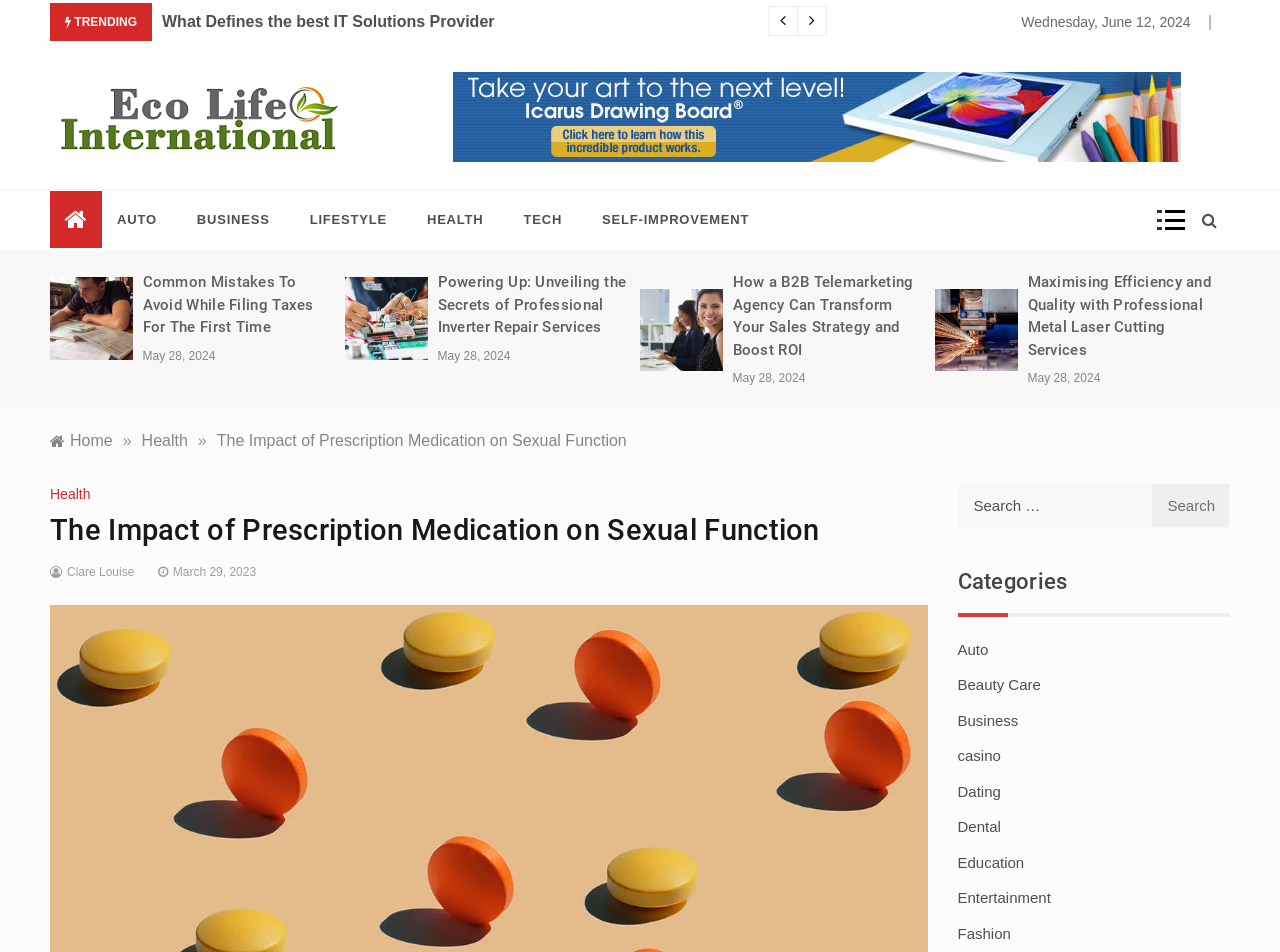Please find and report the bounding box coordinates of the element to click in order to perform the following action: "Click on the trending button". The coordinates should be expressed as four float numbers between 0 and 1, in the format [left, top, right, bottom].

[0.6, 0.006, 0.623, 0.038]